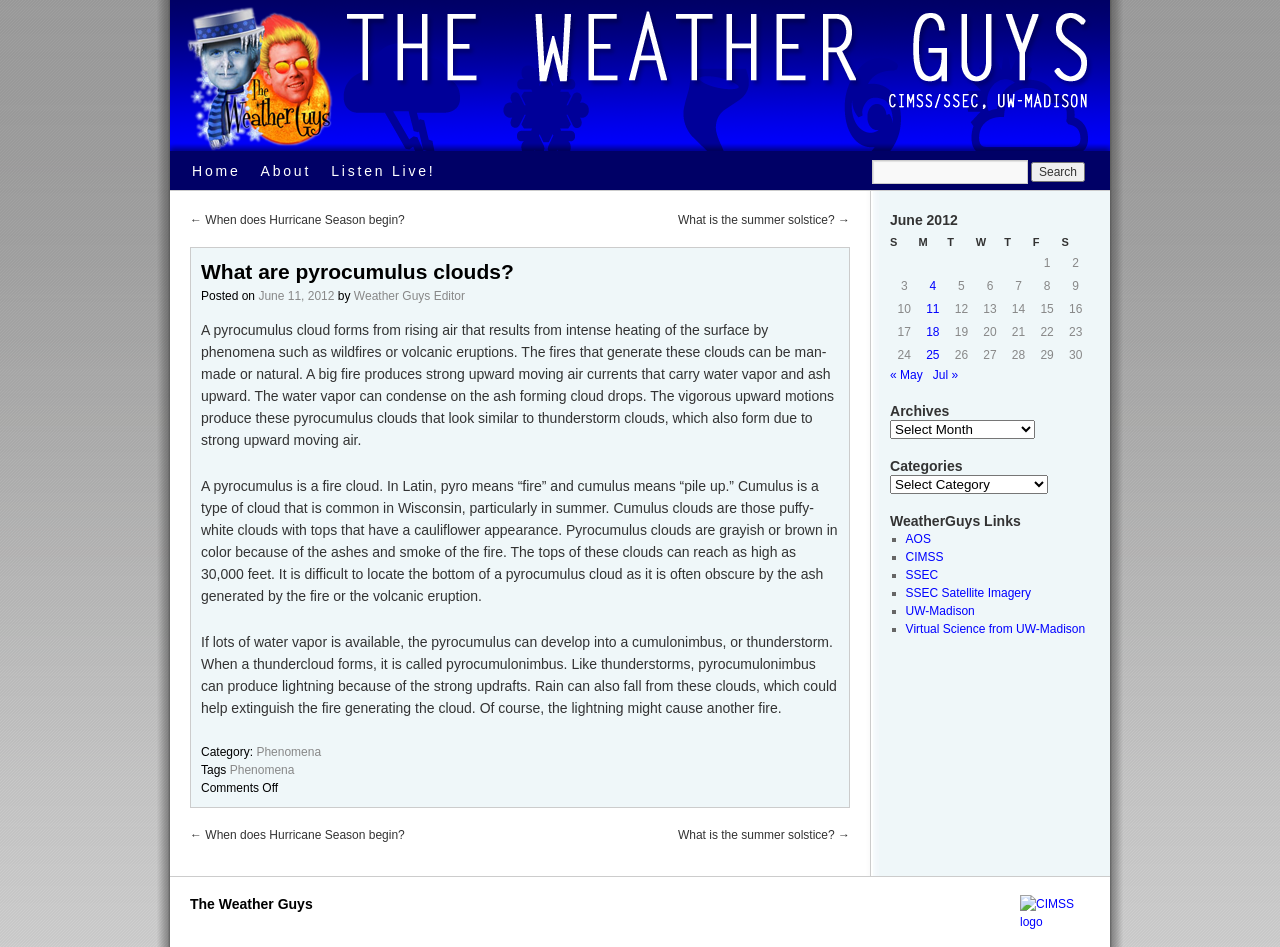Can you determine the main header of this webpage?

What are pyrocumulus clouds?